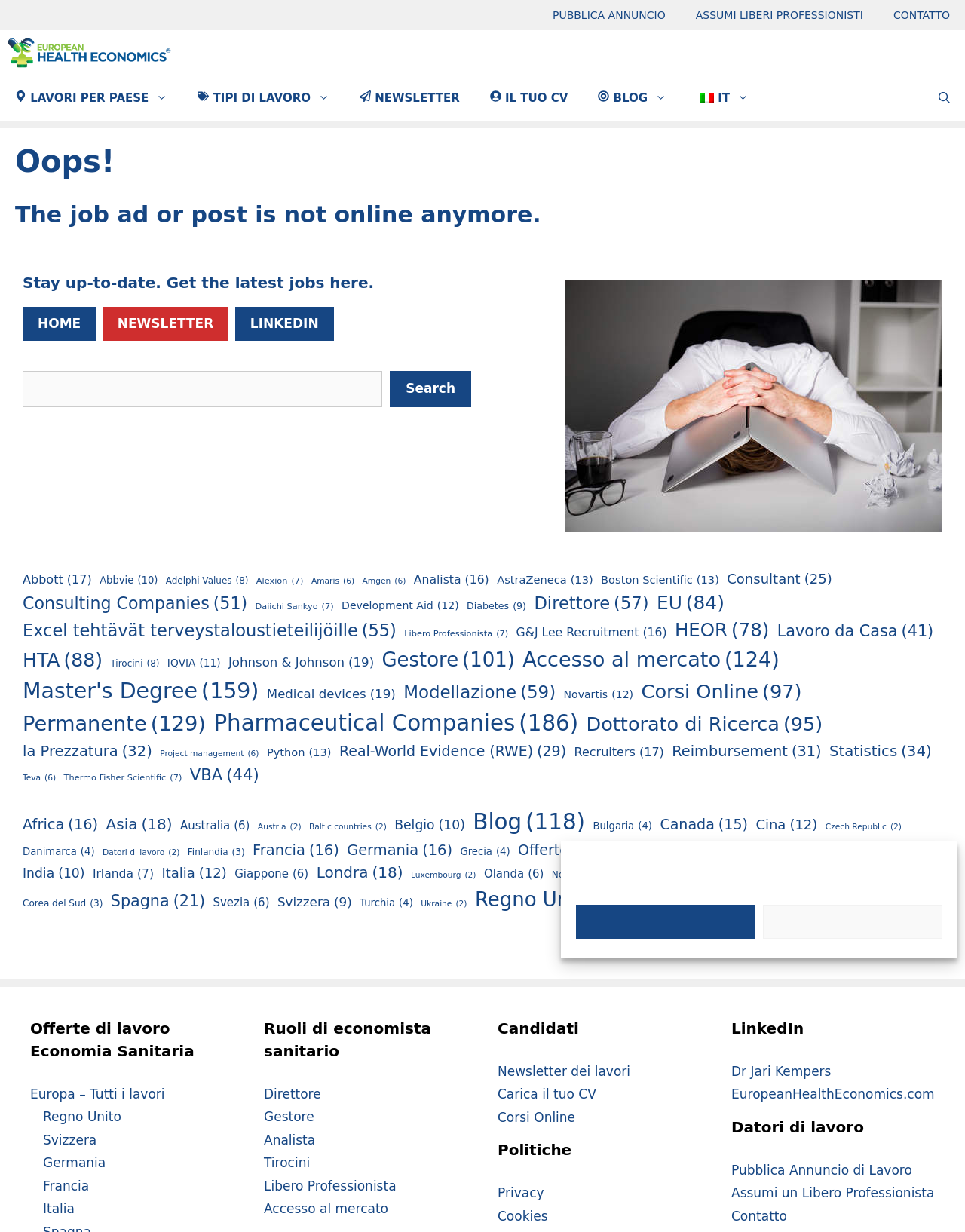Refer to the image and offer a detailed explanation in response to the question: How many links are there in the 'SPECIALIZZAZIONE' section?

The 'SPECIALIZZAZIONE' section has five links: HEOR, Modellazione, HTA, RWE, and Accesso Al Mercato, which are related to health economics specializations.